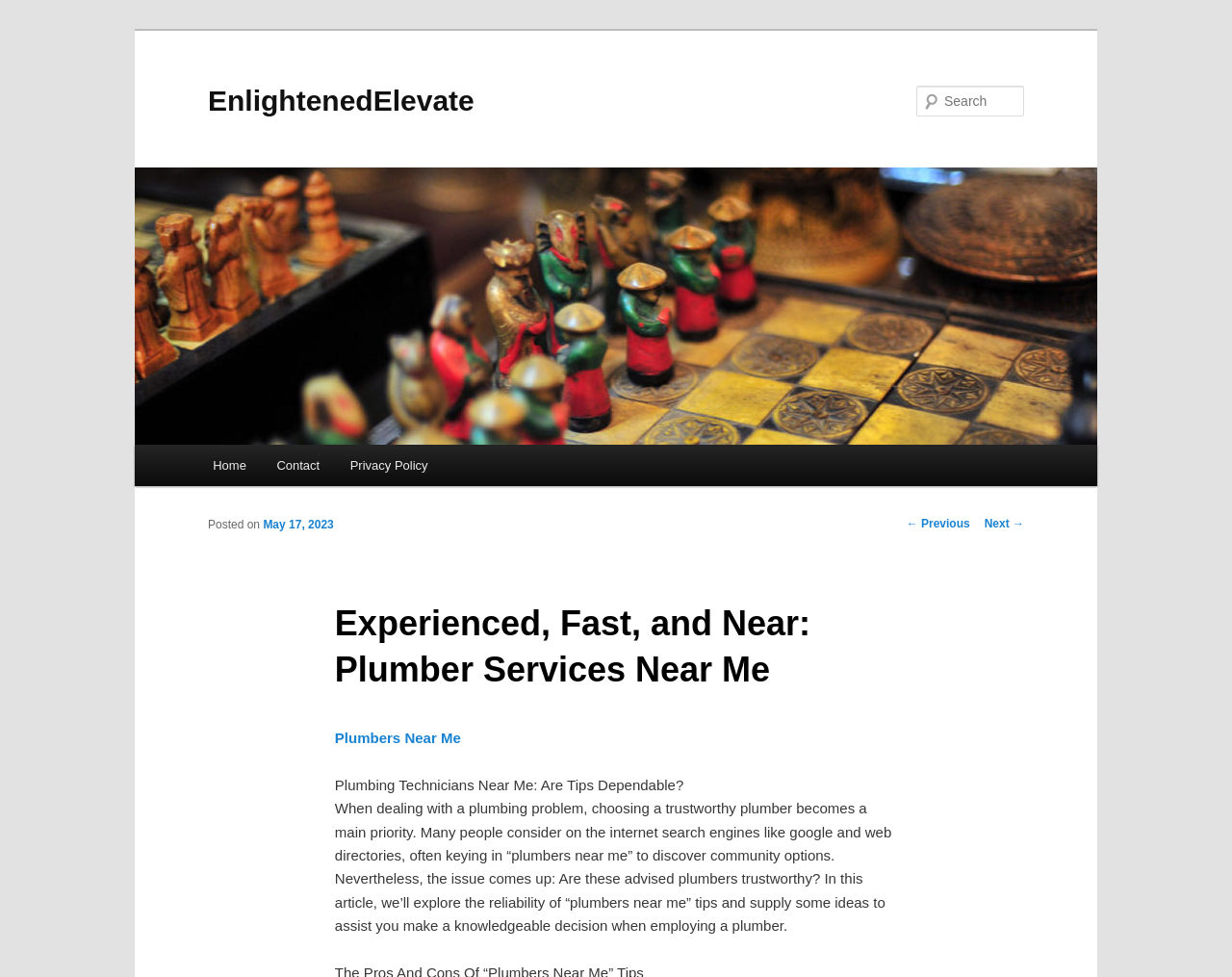Please identify the bounding box coordinates of the element's region that should be clicked to execute the following instruction: "Search for something". The bounding box coordinates must be four float numbers between 0 and 1, i.e., [left, top, right, bottom].

[0.744, 0.088, 0.831, 0.119]